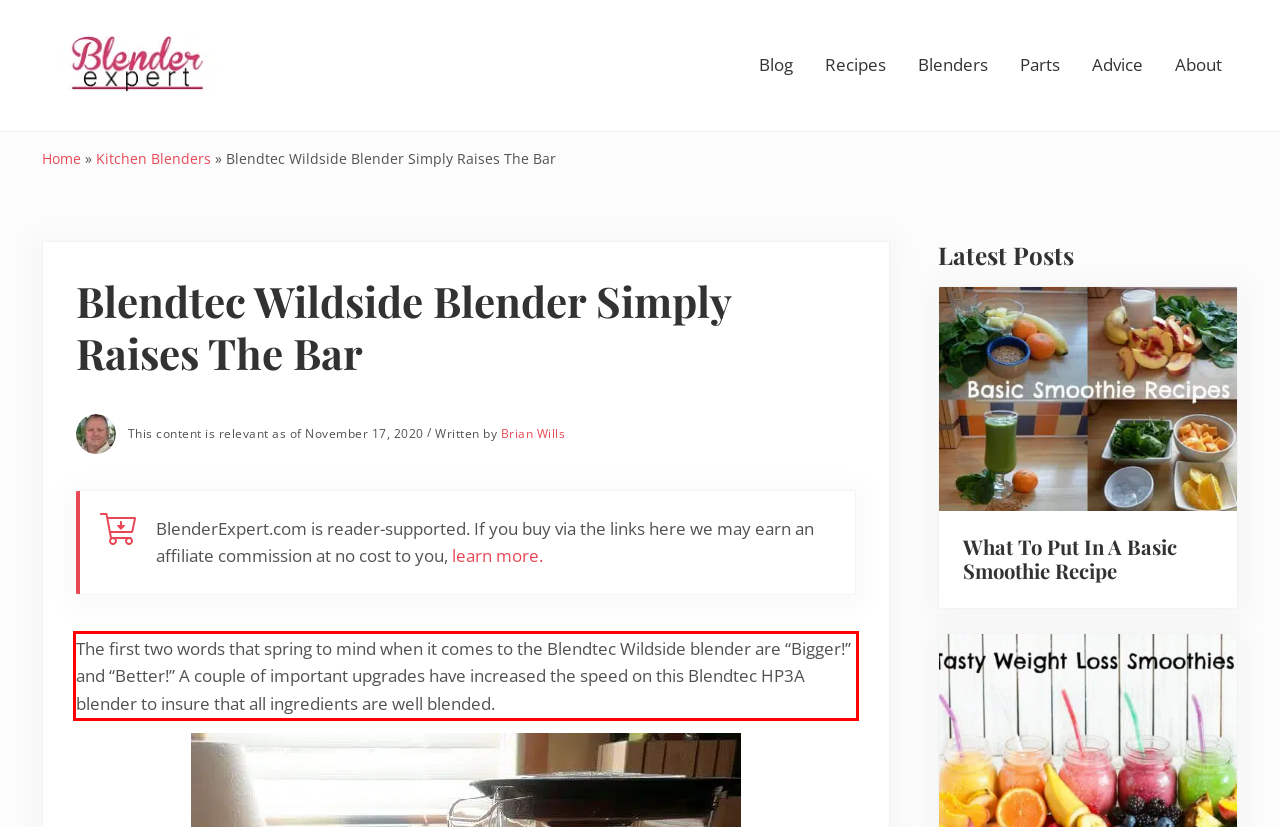Please perform OCR on the text within the red rectangle in the webpage screenshot and return the text content.

The first two words that spring to mind when it comes to the Blendtec Wildside blender are “Bigger!” and “Better!” A couple of important upgrades have increased the speed on this Blendtec HP3A blender to insure that all ingredients are well blended.